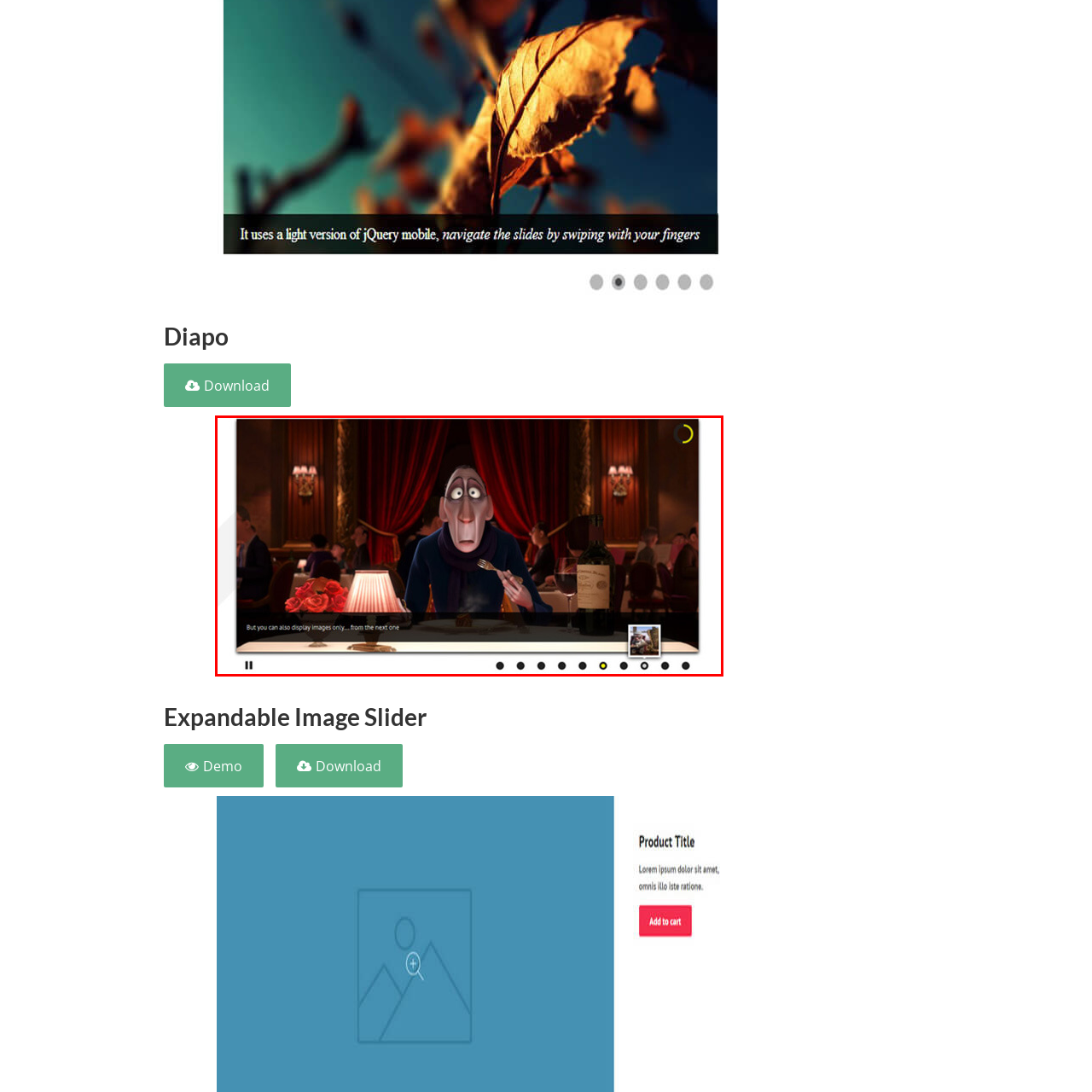Offer a complete and descriptive caption for the image marked by the red box.

The image features a stylized animated scene set in an elegant restaurant. The central character, a cartoon chef with grayish skin and prominent features, looks surprised or pensive as he sits at a table, holding a fork and gazing into the distance. He is dressed in dark clothing with a scarf, which suggests a sophisticated atmosphere. The background showcases luxurious decor with rich red drapery and warm lighting from stylish lamps, creating an inviting ambiance. To his right, a bottle of wine and a small vase of vibrant red roses enhance the table's charm. Along the bottom of the image, there is a text overlay that reads: "But you can also display images only... from the next one," hinting at the functionality of a slideshow or image display feature. This captivating scene evokes a sense of culinary passion and artistry, inviting viewers to engage with the content presented.